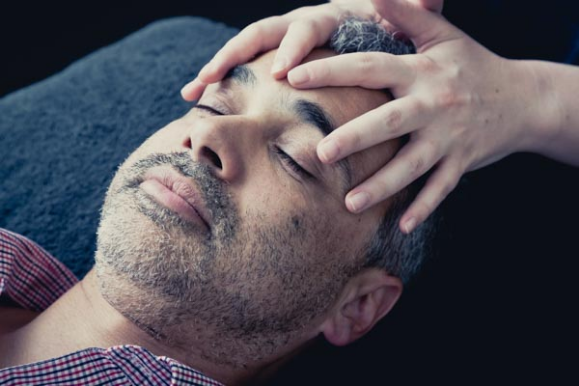Paint a vivid picture with your words by describing the image in detail.

The image depicts a serene moment of therapeutic treatment where a man lies comfortably on a dark gray surface, appearing to receive a cranial therapy session. His eyes are closed, indicating a state of relaxation or unconsciousness, and he has a slight stubble that adds to his mature appearance. Above him, a pair of hands gently cradle his forehead, suggesting a touch that is both soothing and intentional, emphasizing the healing aspect of the session. The background is softly blurred, which helps focus attention on the tranquility of the subject’s expression and the care being administered. This scene resonates with themes of wellness and holistic healing, particularly in relation to concussion treatment, as suggested by its context in the article titled "Effective Concussion Treatment: Gill Redden Cranio."